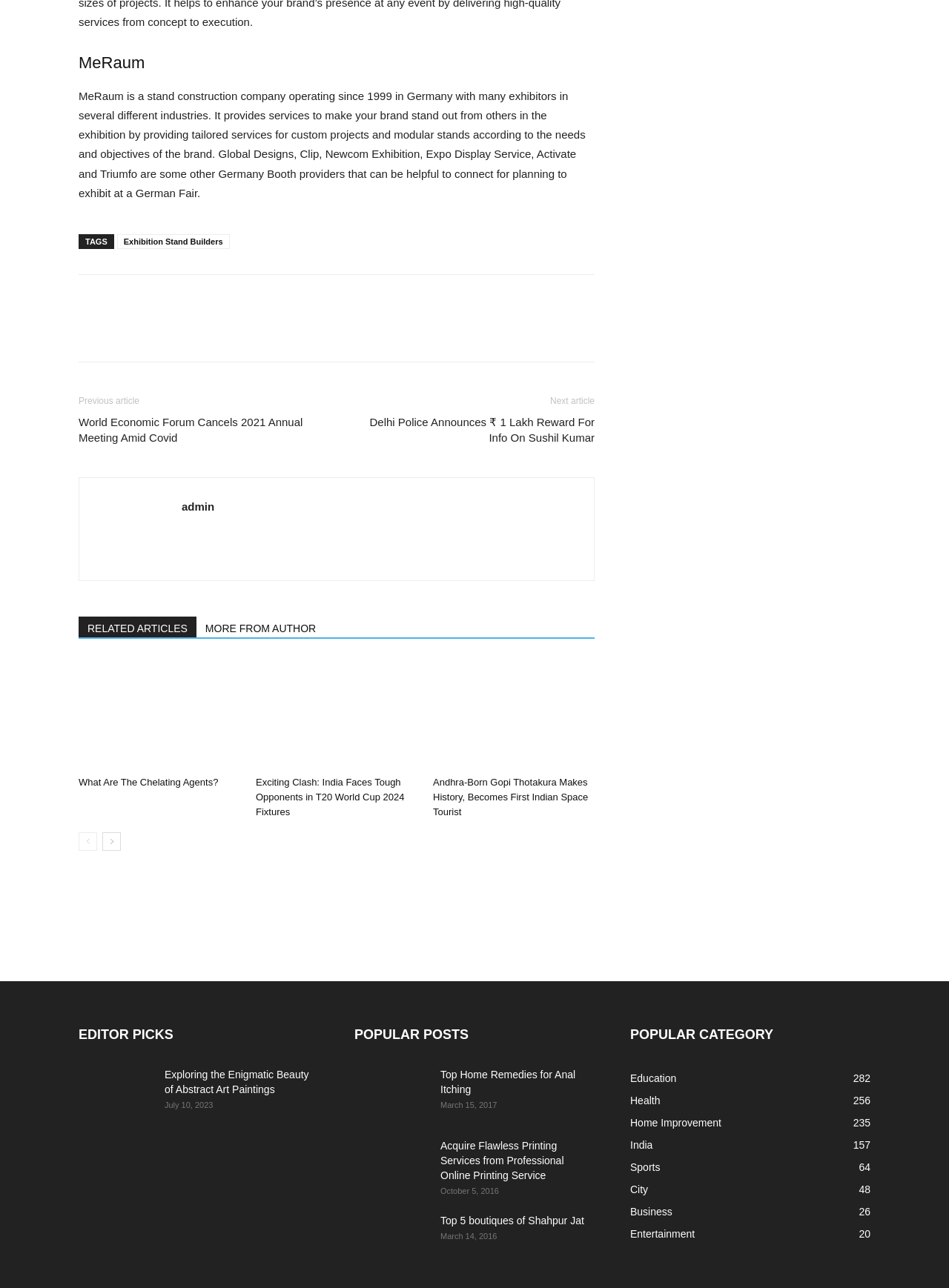Please examine the image and answer the question with a detailed explanation:
What is the date of the article 'Top Home Remedies for Anal Itching'?

The article 'Top Home Remedies for Anal Itching' is listed under 'POPULAR POSTS' and has a date mentioned below it. The date is 'March 15, 2017', which indicates when the article was published.